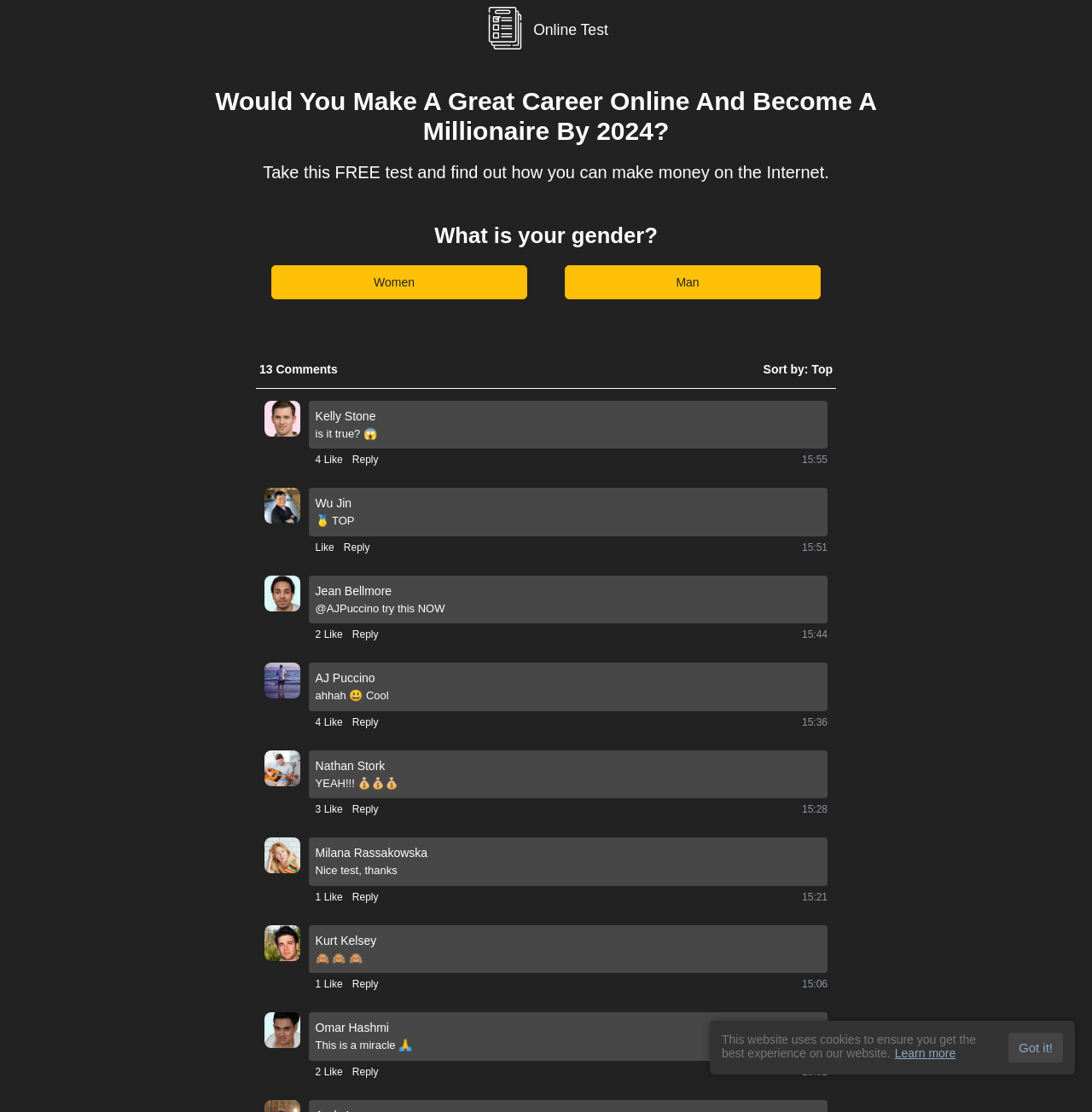Predict the bounding box for the UI component with the following description: "2 Like".

[0.289, 0.564, 0.314, 0.578]